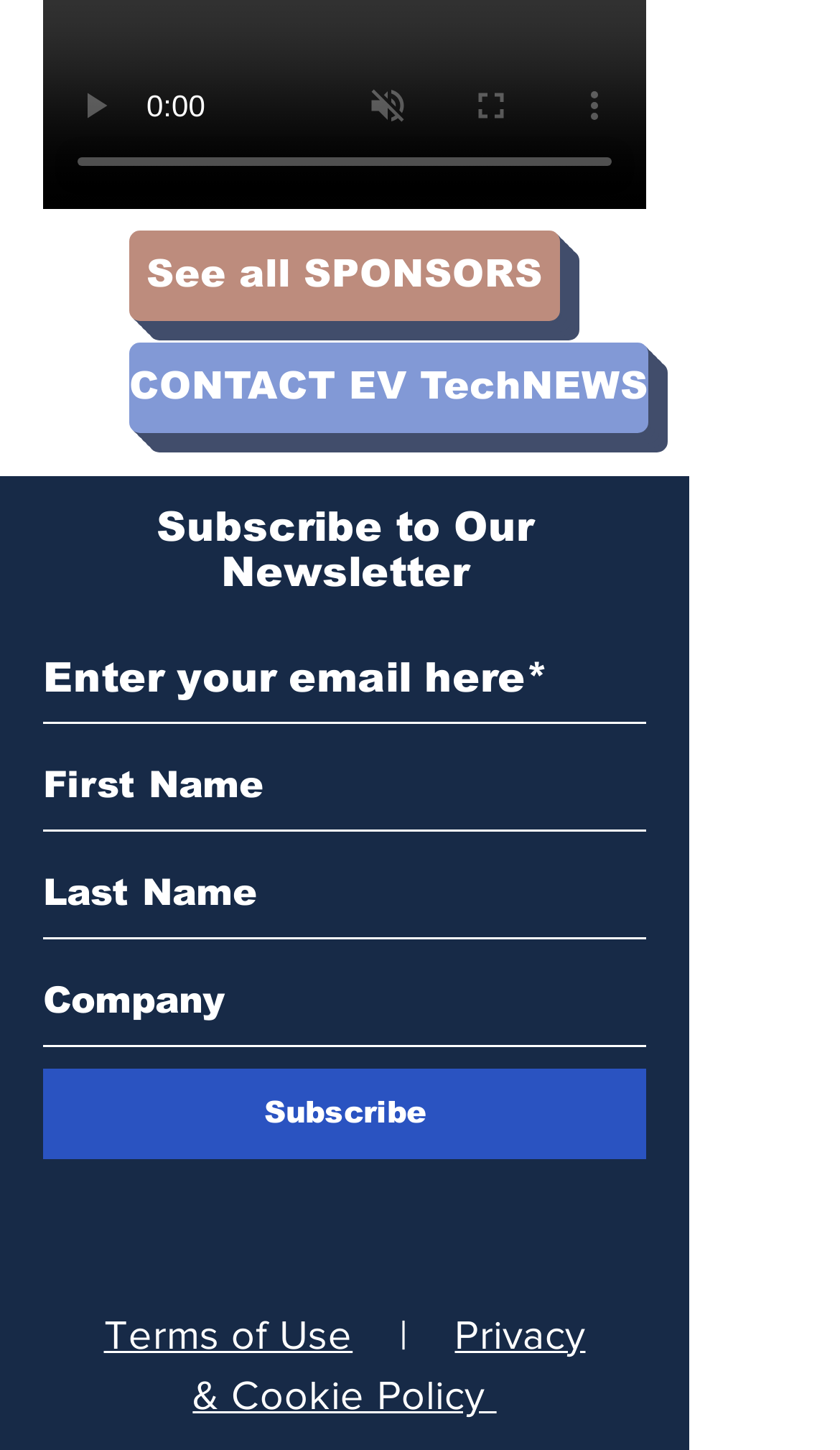Determine the bounding box coordinates for the element that should be clicked to follow this instruction: "enter full screen". The coordinates should be given as four float numbers between 0 and 1, in the format [left, top, right, bottom].

[0.523, 0.036, 0.646, 0.108]